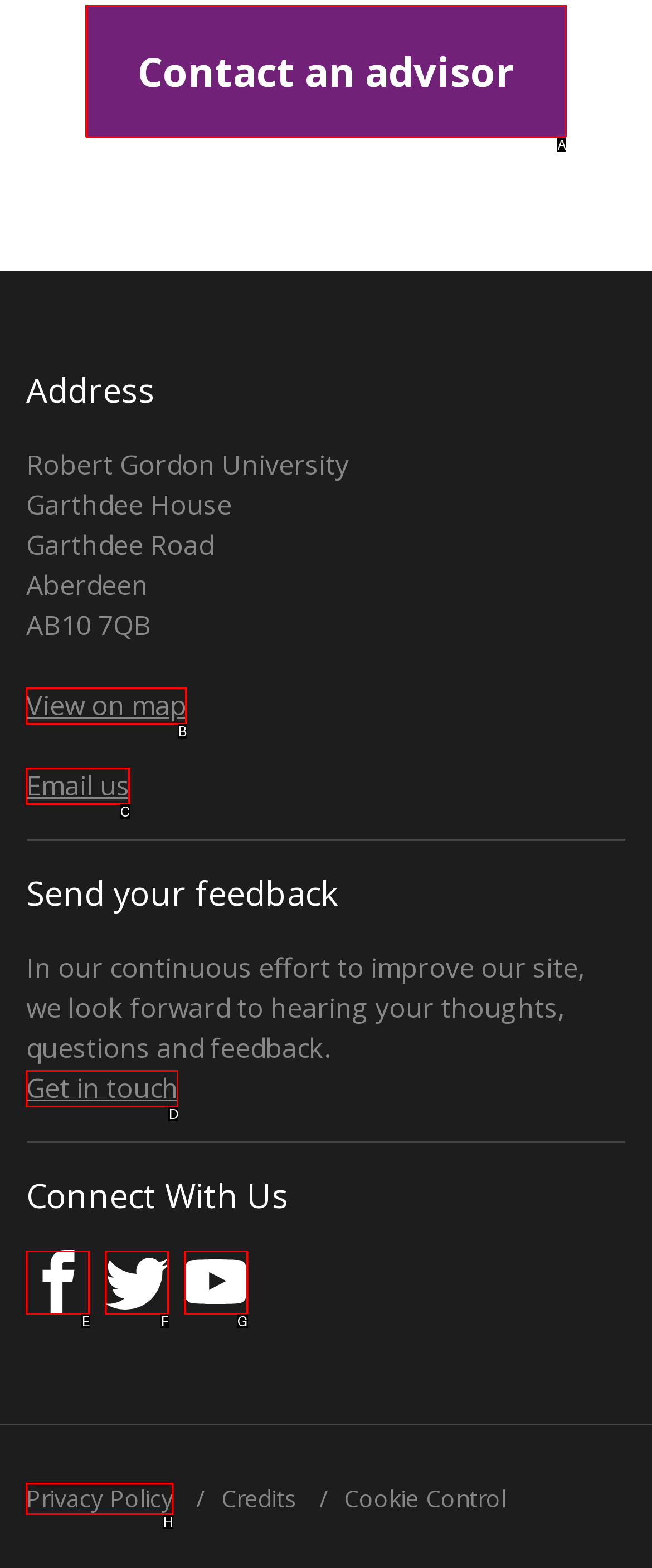From the options provided, determine which HTML element best fits the description: Get in touch. Answer with the correct letter.

D